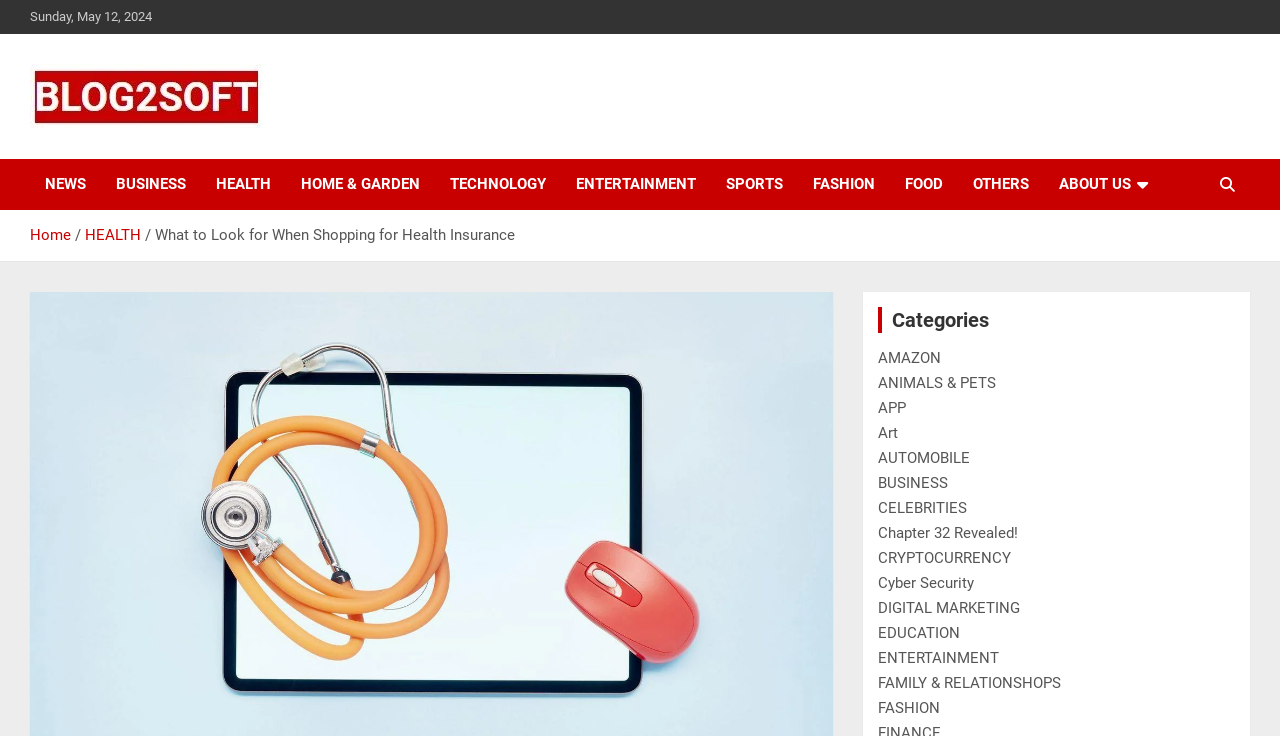Identify the bounding box coordinates of the section that should be clicked to achieve the task described: "Browse the FASHION category".

[0.686, 0.95, 0.735, 0.974]